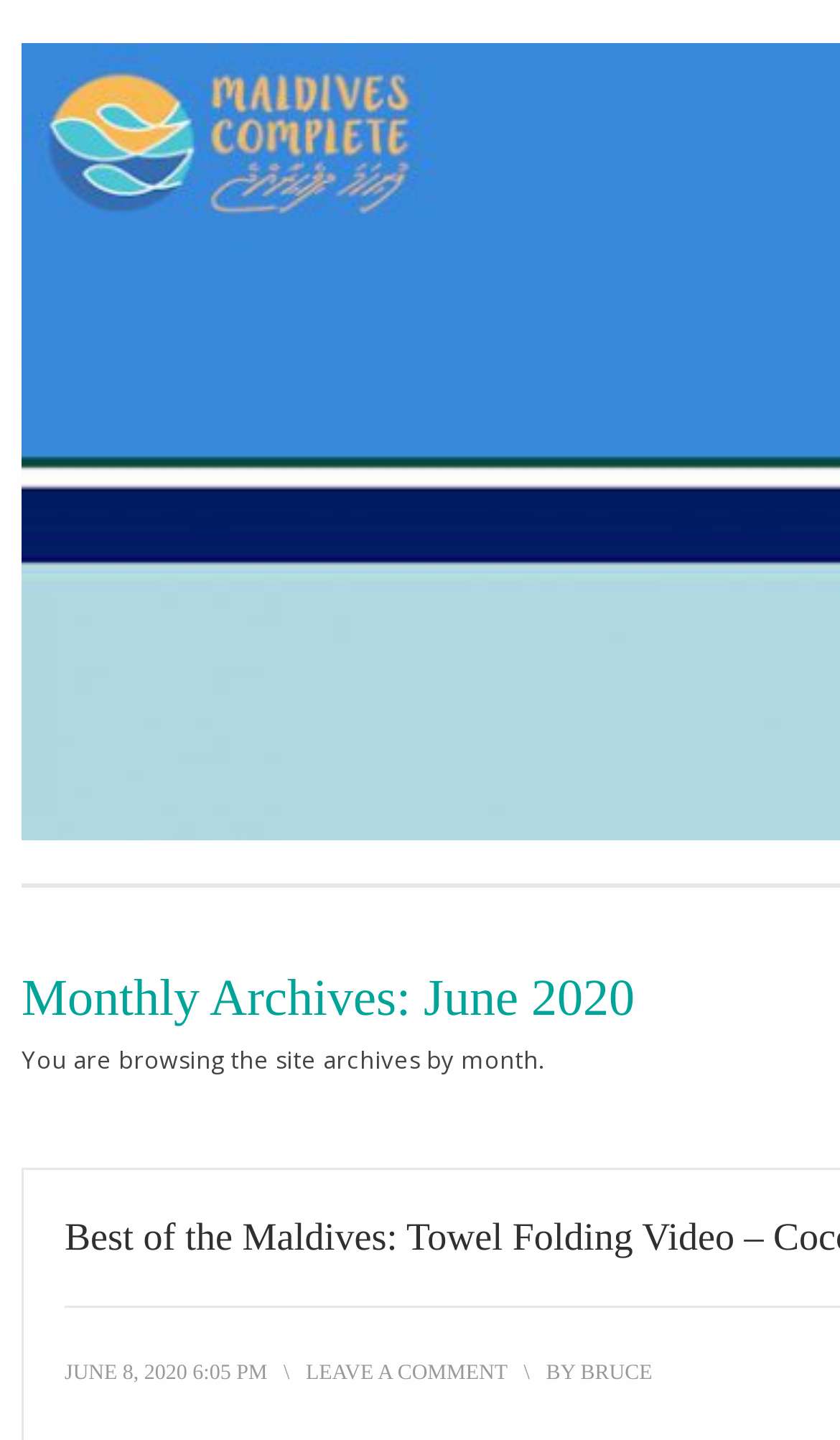What is the format of the date in the post?
Please provide a comprehensive answer based on the visual information in the image.

The link 'JUNE 8, 2020 6:05 PM' is in the format 'Month Day, Year', indicating that this is the format of the date in the post.